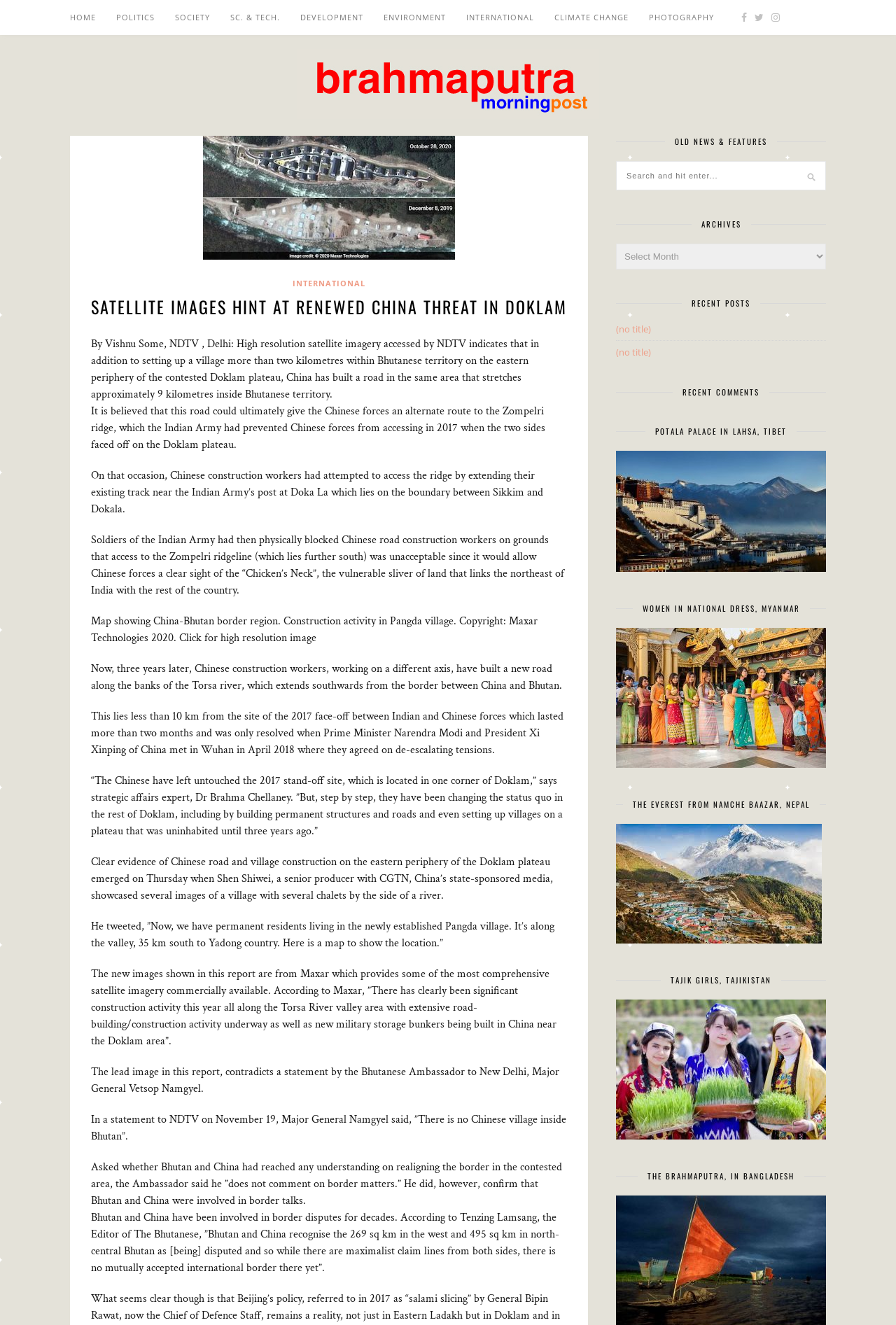Please find the bounding box coordinates of the element's region to be clicked to carry out this instruction: "View INTERNATIONAL news".

[0.52, 0.0, 0.596, 0.026]